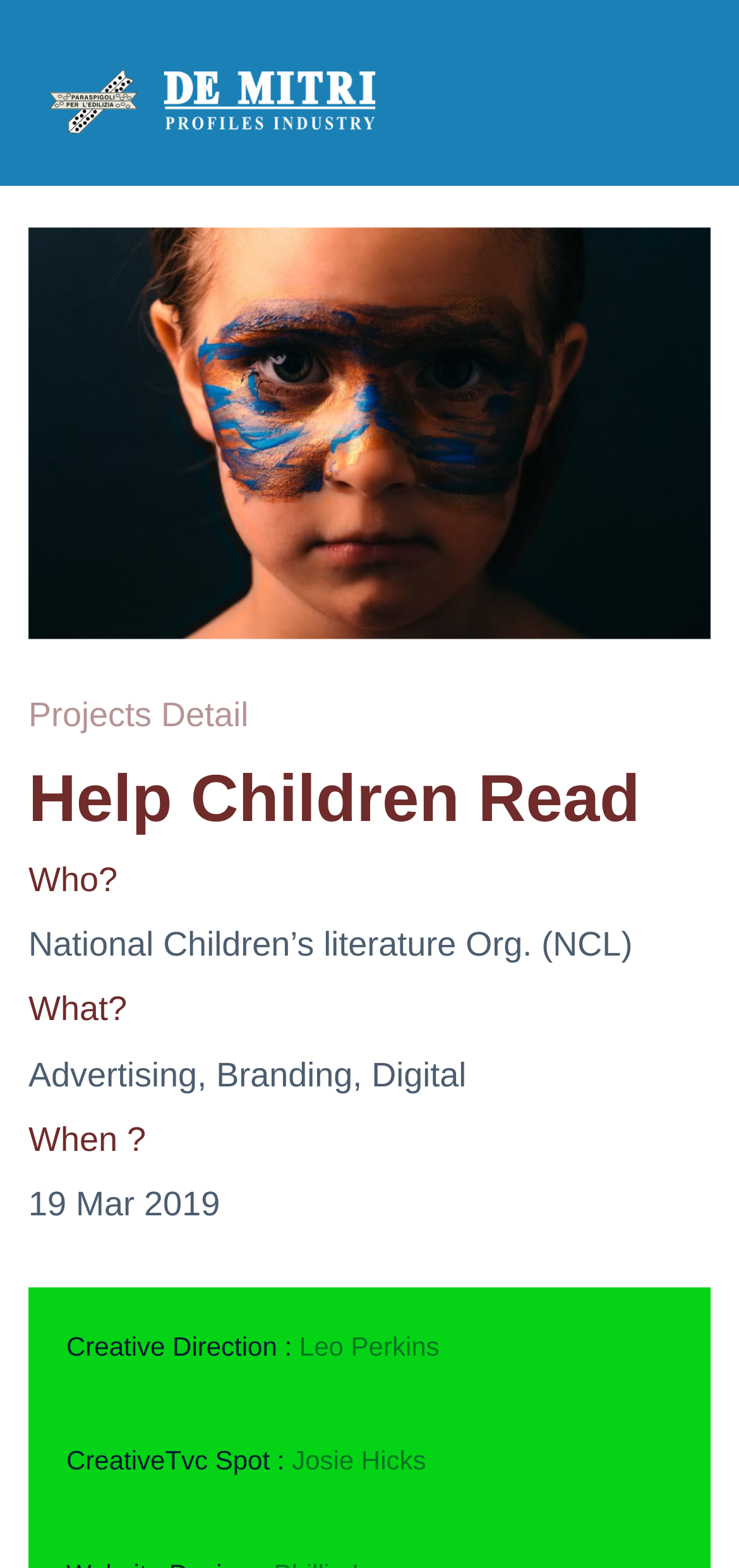Respond to the question below with a single word or phrase:
What is the organization behind the project?

National Children’s literature Org.